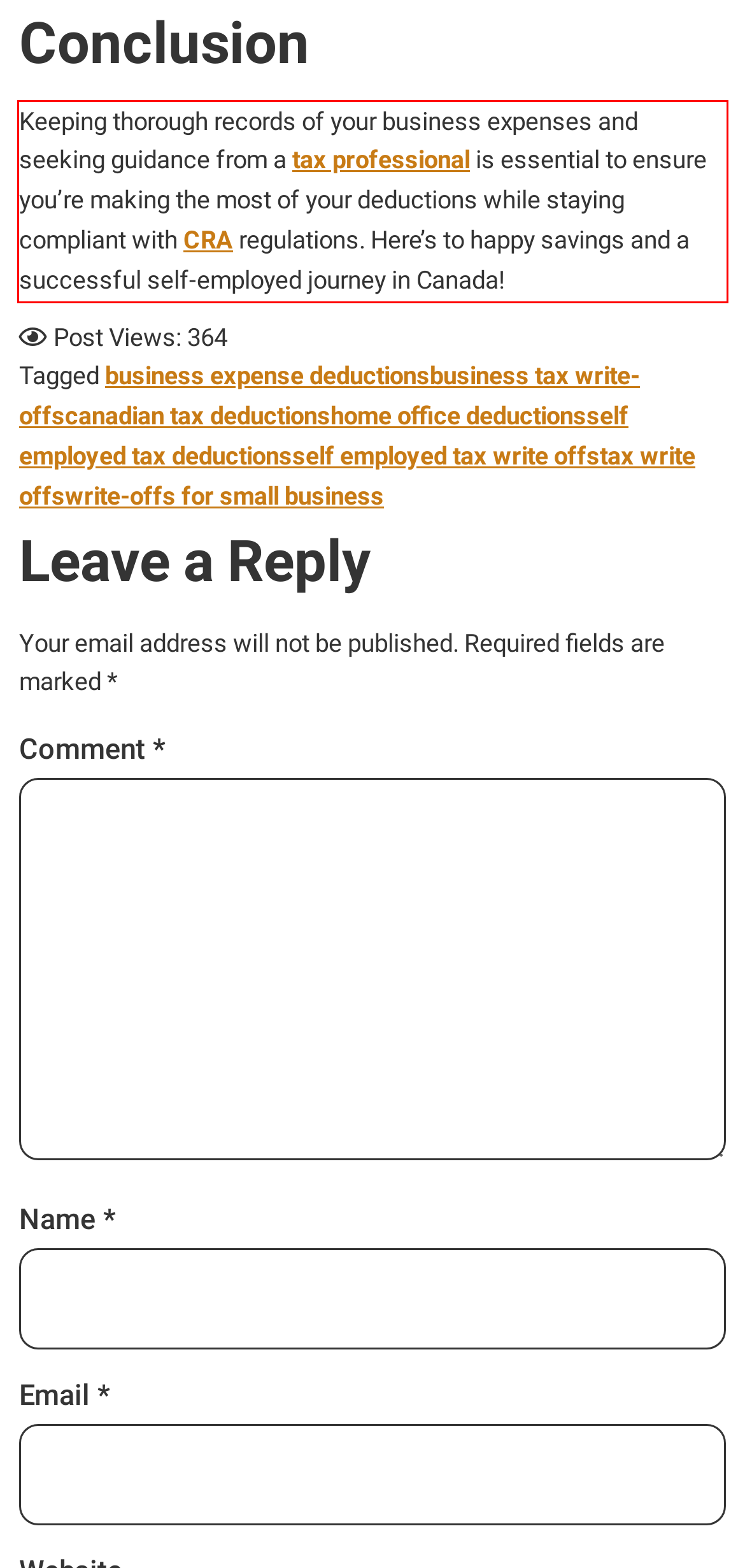You are provided with a screenshot of a webpage featuring a red rectangle bounding box. Extract the text content within this red bounding box using OCR.

Keeping thorough records of your business expenses and seeking guidance from a tax professional is essential to ensure you’re making the most of your deductions while staying compliant with CRA regulations. Here’s to happy savings and a successful self-employed journey in Canada!